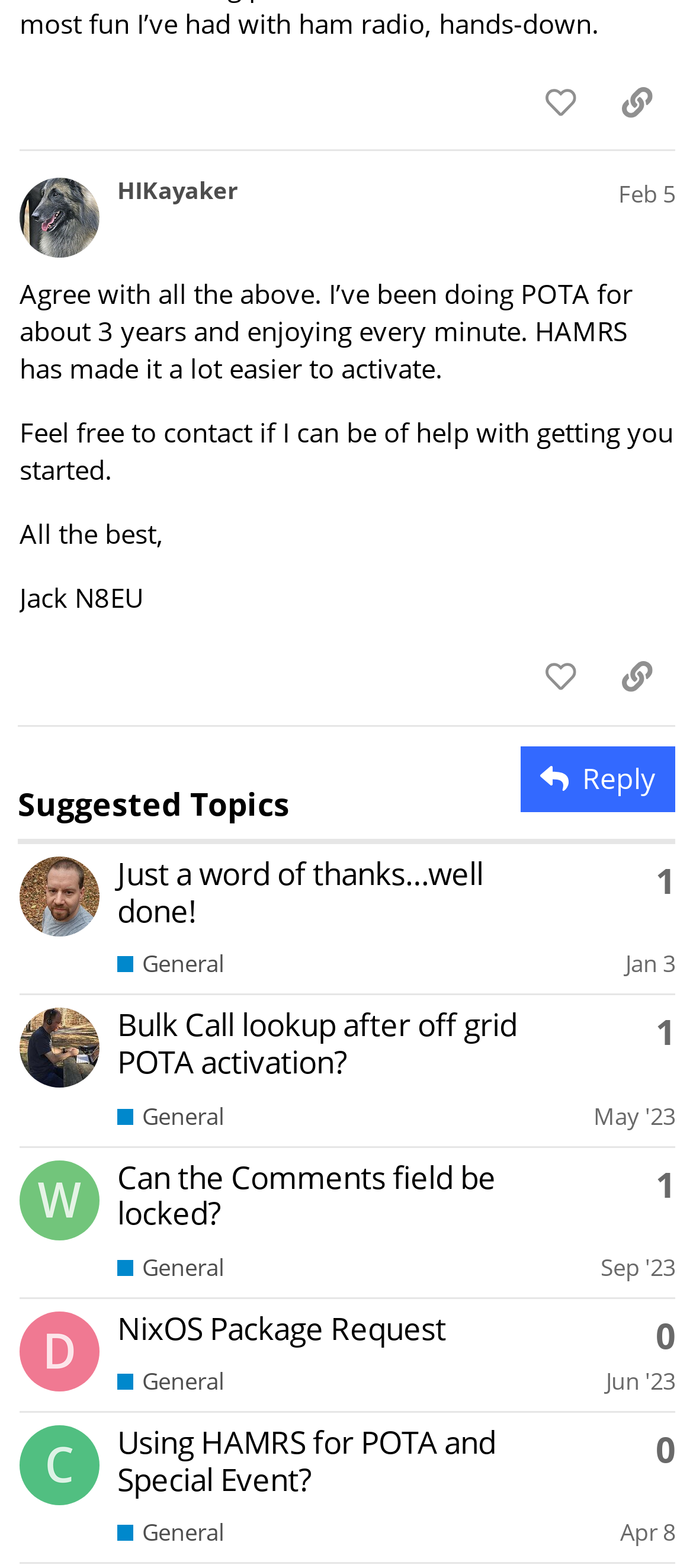Determine the bounding box coordinates of the clickable area required to perform the following instruction: "Like this post". The coordinates should be represented as four float numbers between 0 and 1: [left, top, right, bottom].

[0.753, 0.044, 0.864, 0.087]